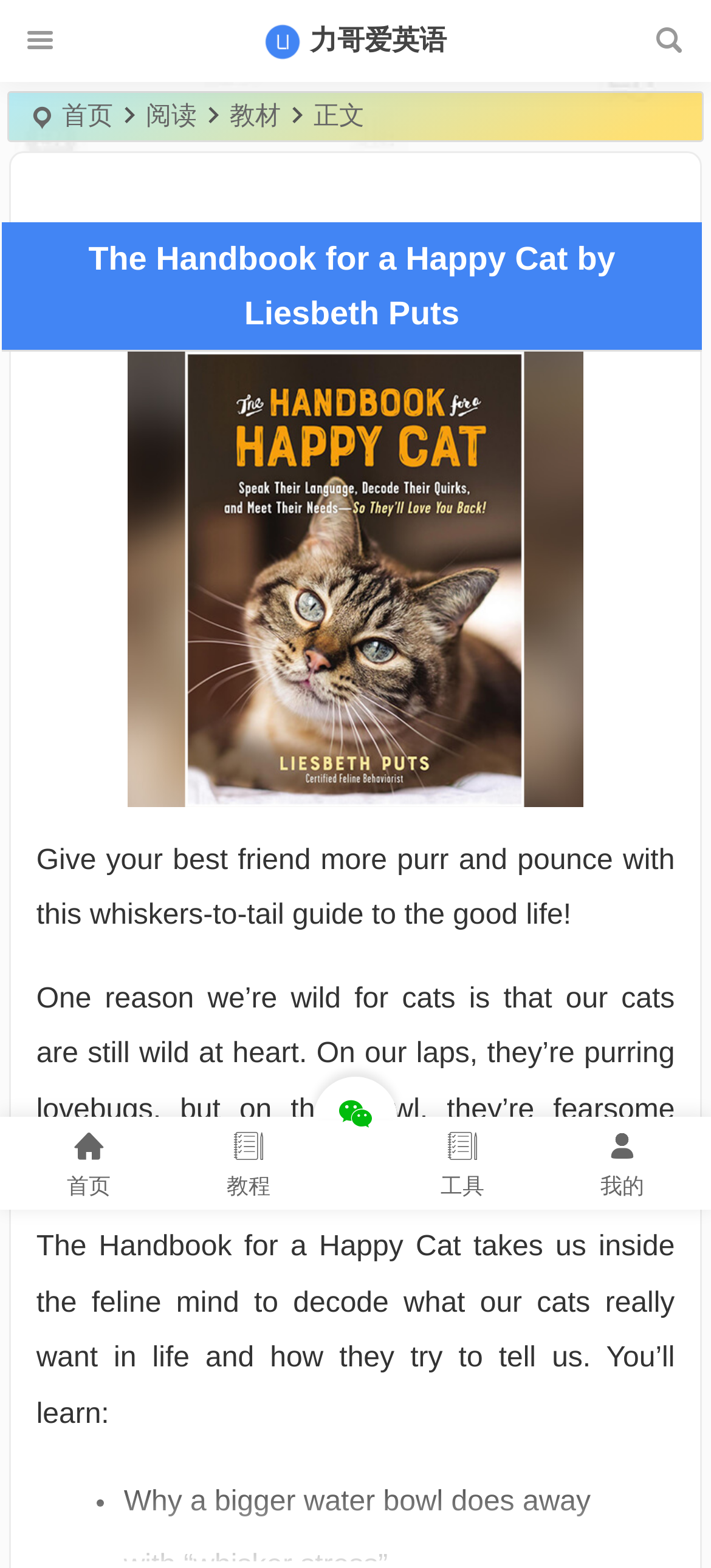Please determine the primary heading and provide its text.

The Handbook for a Happy Cat by Liesbeth Puts